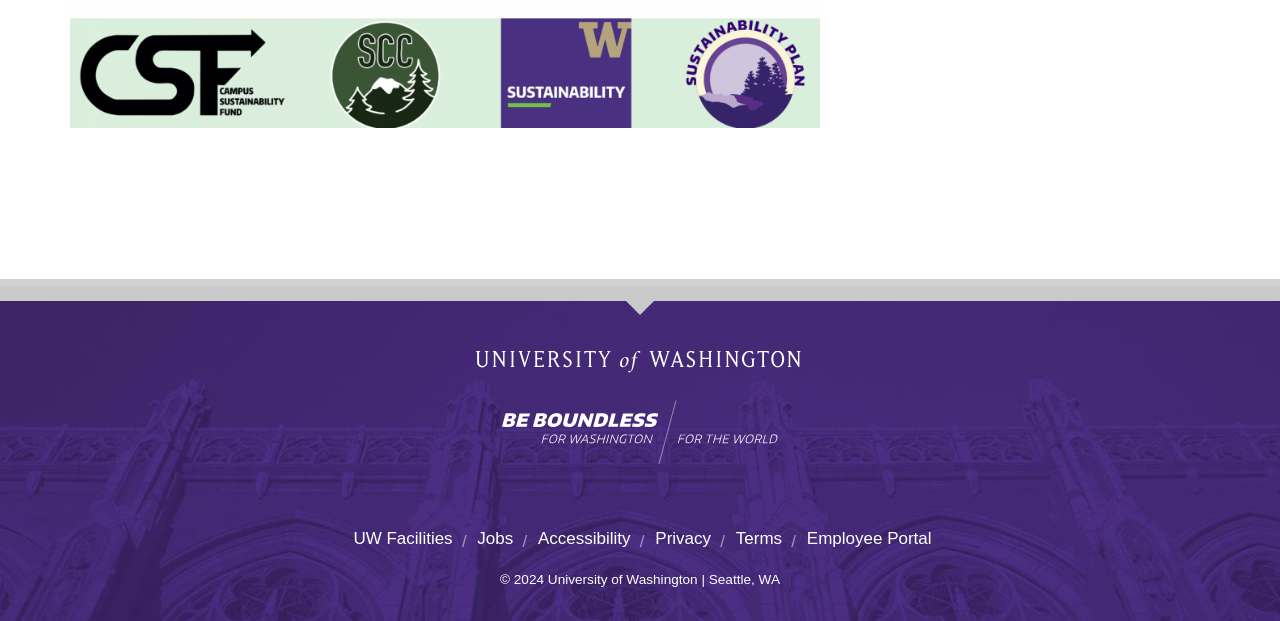Using the element description Experience, predict the bounding box coordinates for the UI element. Provide the coordinates in (top-left x, top-left y, bottom-right x, bottom-right y) format with values ranging from 0 to 1.

None